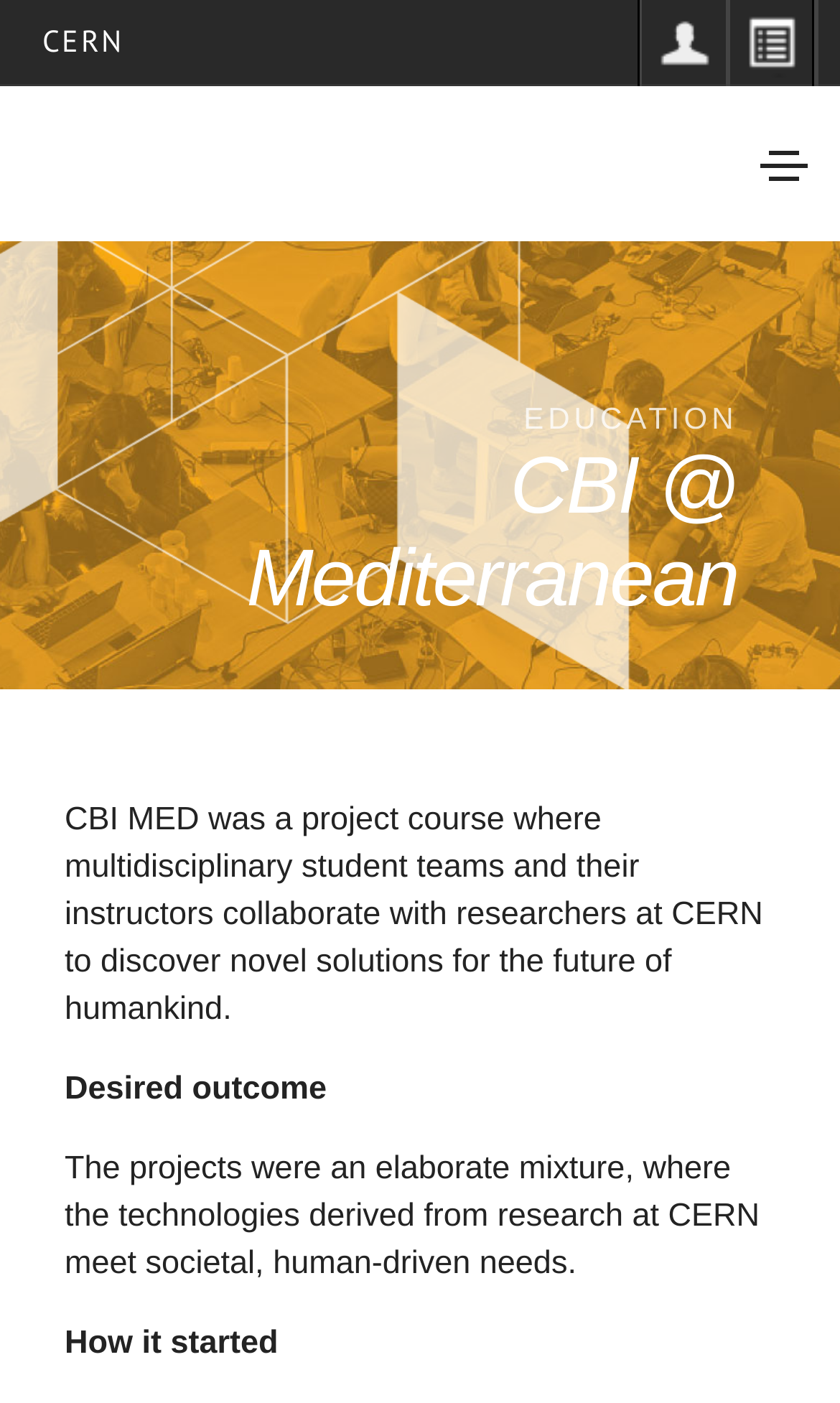What are the three sections on the webpage?
Based on the image, answer the question with a single word or brief phrase.

Desired outcome, How it started, CBI MED